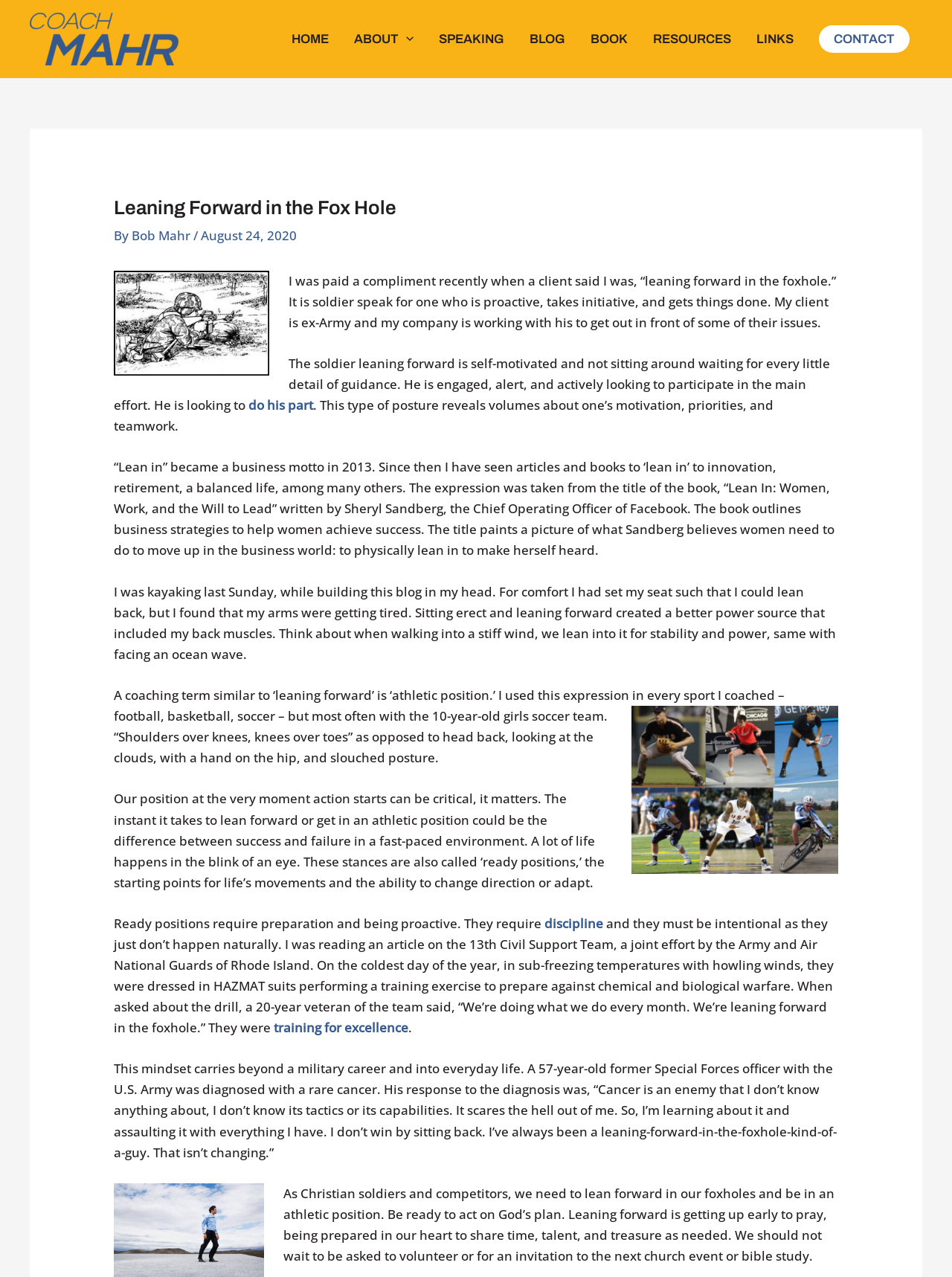Find and indicate the bounding box coordinates of the region you should select to follow the given instruction: "Click the HOME link".

[0.293, 0.0, 0.358, 0.061]